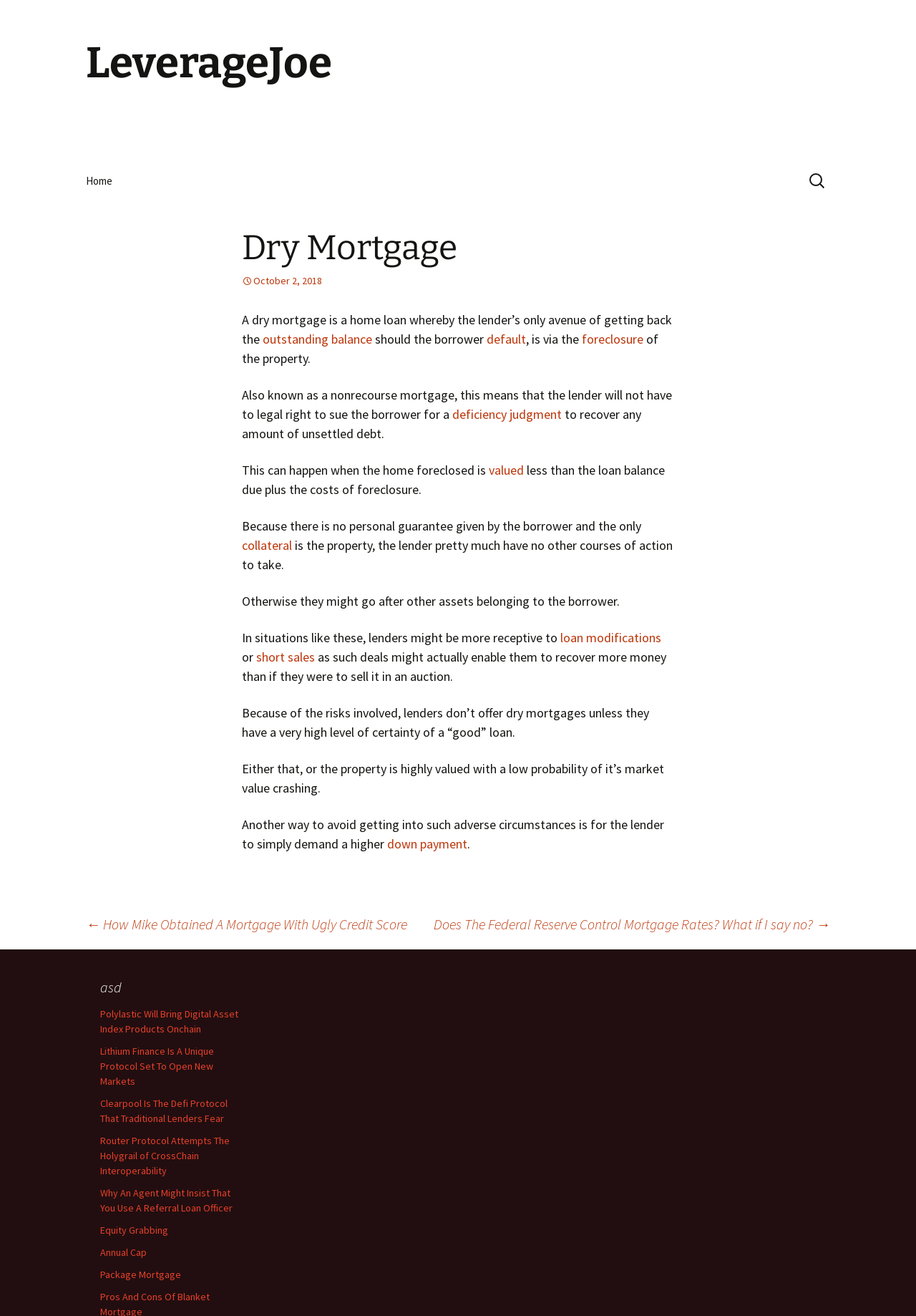What is an alternative to dry mortgages?
Based on the image, provide a one-word or brief-phrase response.

Loan modifications or short sales